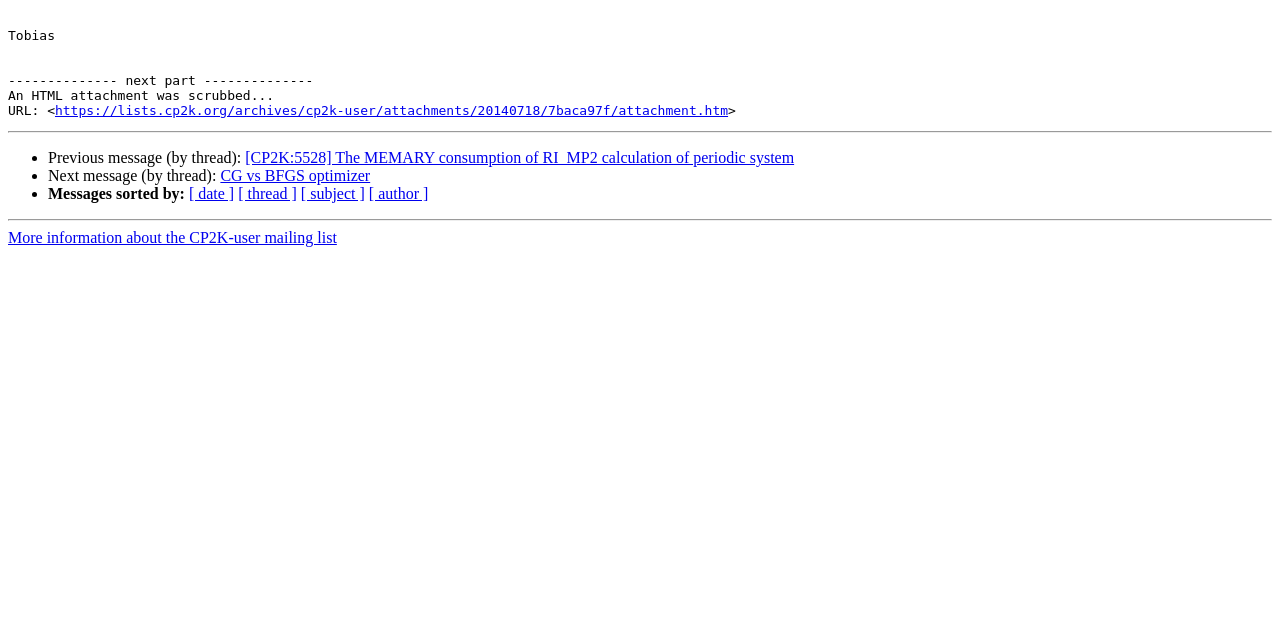Find the bounding box of the element with the following description: "[ subject ]". The coordinates must be four float numbers between 0 and 1, formatted as [left, top, right, bottom].

[0.235, 0.29, 0.285, 0.316]